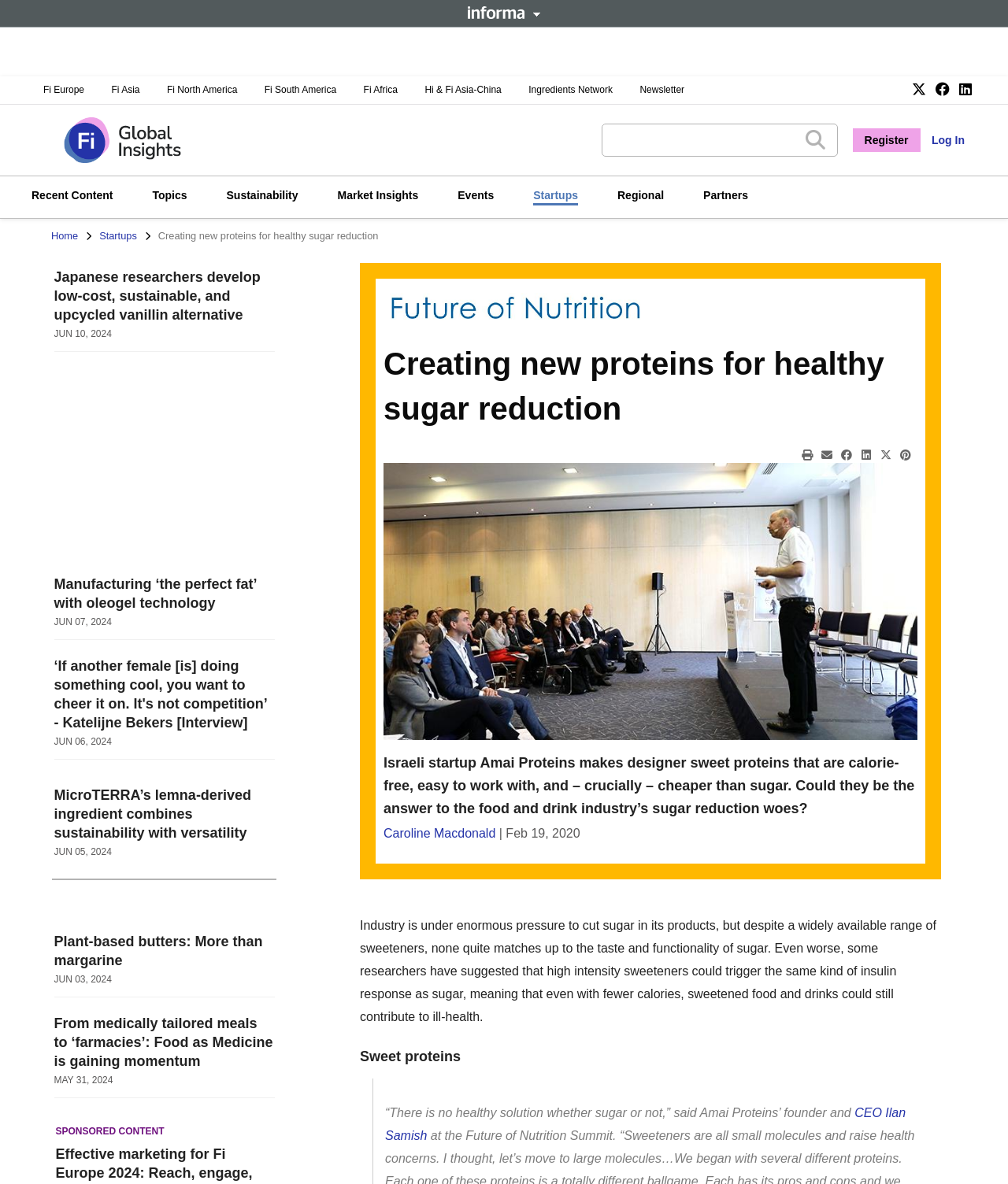Offer an extensive depiction of the webpage and its key elements.

This webpage is about a news article discussing Israeli startup Amai Proteins, which creates designer sweet proteins that are calorie-free, easy to work with, and cheaper than sugar. The article explores how these proteins could be the answer to the food and drink industry's sugar reduction woes.

At the top of the page, there is a navigation bar with several links, including "Fi Europe", "Fi Asia", "Fi North America", and others. Below this, there is a search bar and a button to register or log in.

The main content of the page is divided into two sections. On the left, there are several news article links, each with a title and a date, such as "Japanese researchers develop low-cost, sustainable, and upcycled vanillin alternative" and "Manufacturing ‘the perfect fat’ with oleogel technology". These articles are arranged in a vertical list.

On the right, there is a large article about Amai Proteins, with a heading "Creating new proteins for healthy sugar reduction". The article includes an image of a person, Ilan Samish, and several paragraphs of text discussing the company's products and their potential impact on the food industry. There are also several links to share the article on social media platforms.

Below the main article, there is a section titled "Sweet proteins" with a quote from Amai Proteins' founder and CEO, Ilan Samish.